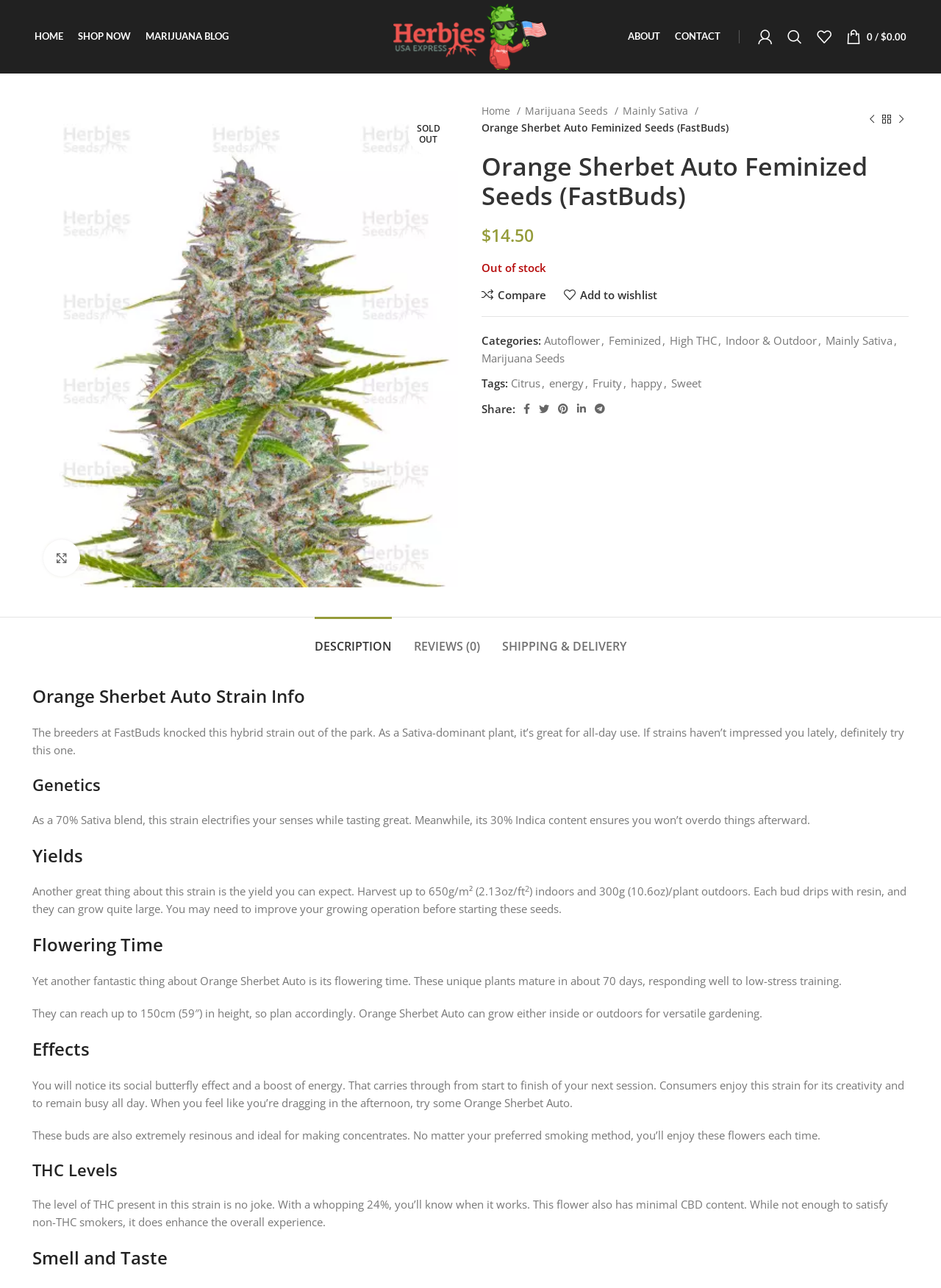For the given element description Home, determine the bounding box coordinates of the UI element. The coordinates should follow the format (top-left x, top-left y, bottom-right x, bottom-right y) and be within the range of 0 to 1.

[0.512, 0.08, 0.553, 0.093]